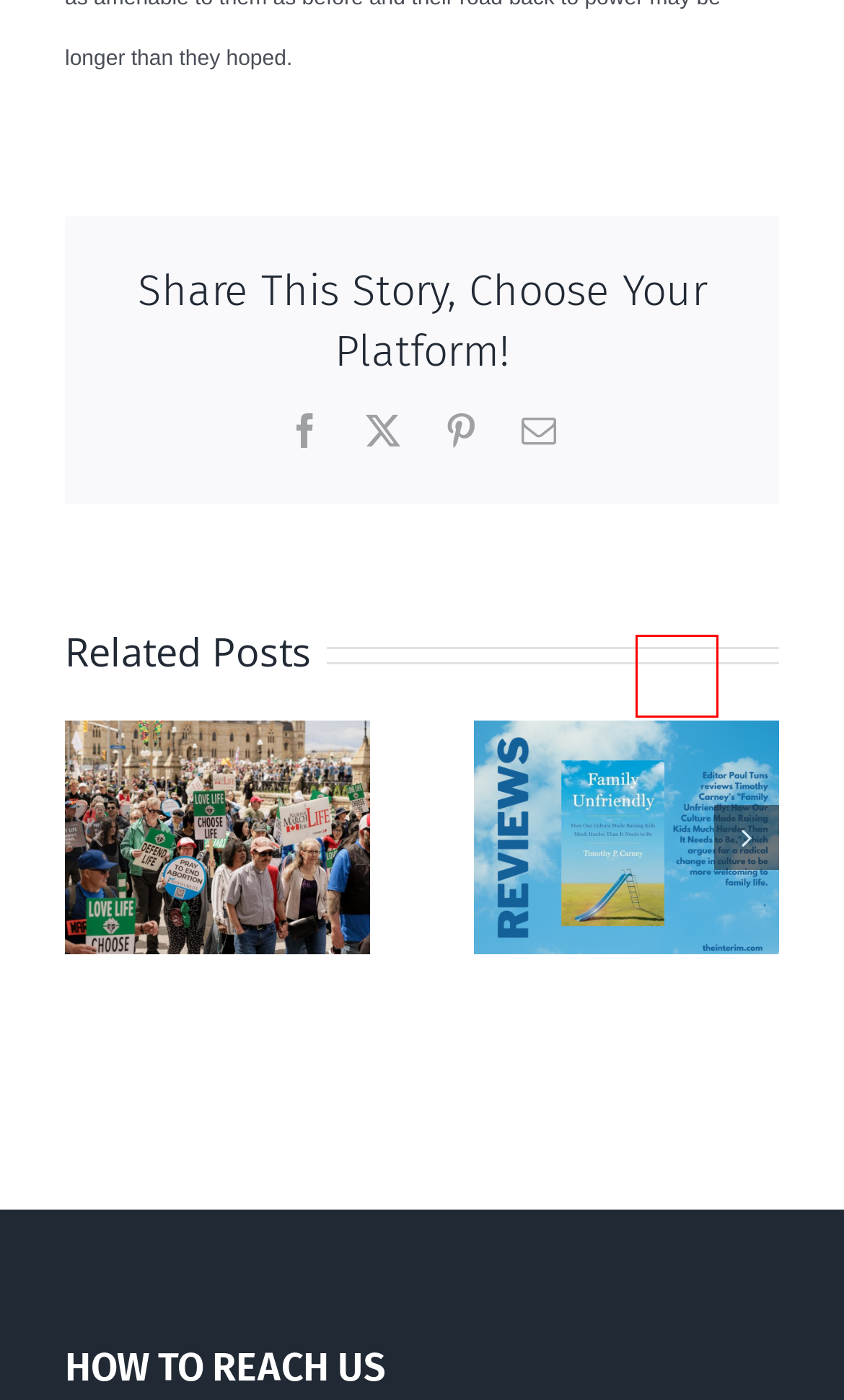You are presented with a screenshot of a webpage that includes a red bounding box around an element. Determine which webpage description best matches the page that results from clicking the element within the red bounding box. Here are the candidates:
A. Letter to the Editor - The Interim
B. Turning around the family unfriendly culture
C. Pro-lifers at 27th annual March for Life vow to 'never forget'
D. About - The Interim
E. Liberals slam Conservatives over abortion
F. The Interim Newspaper
G. Marriage and Family Archives - The Interim
H. ARCHIVE ISSUES - The Interim

E